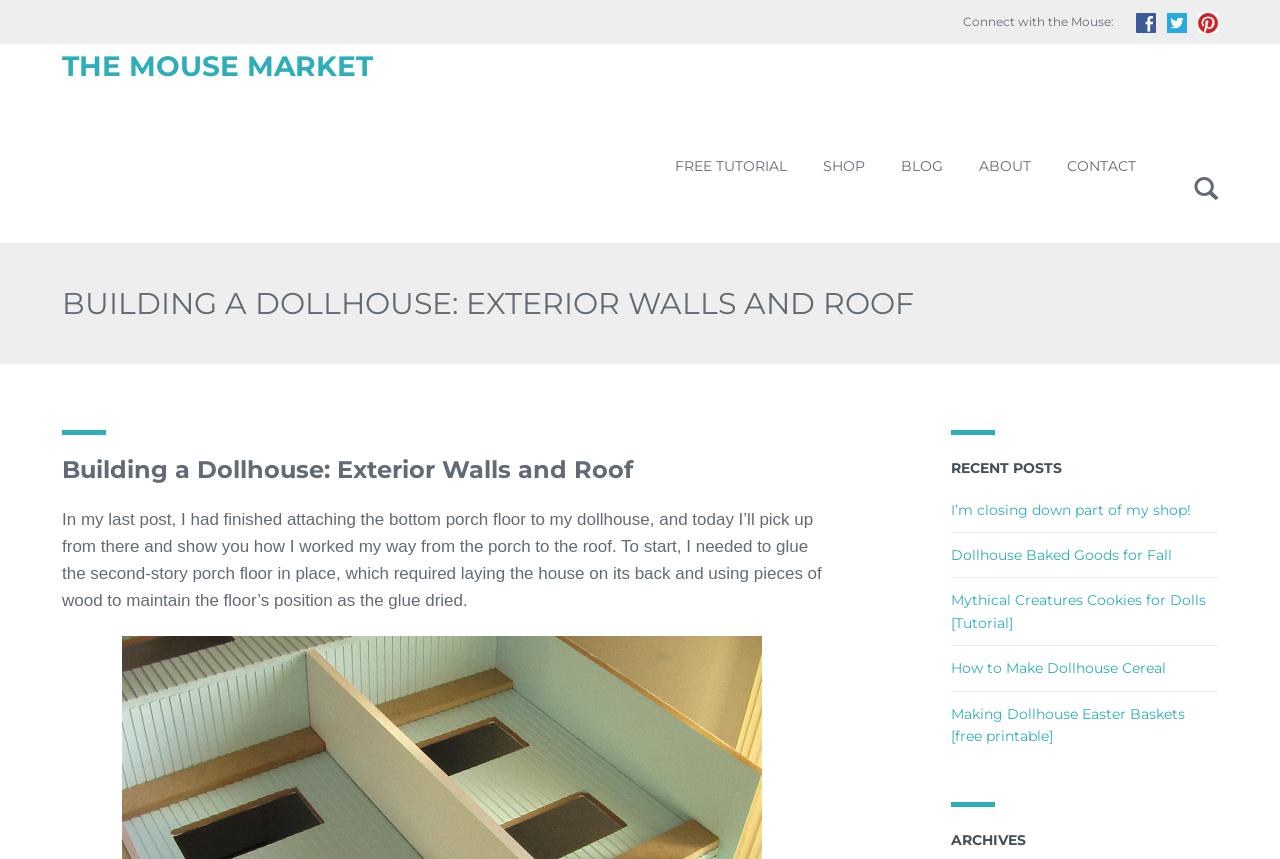What is the purpose of the search bar?
Please ensure your answer to the question is detailed and covers all necessary aspects.

The search bar is located at the top of the webpage, and it allows users to search for specific content within the website. The placeholder text 'To search, click and type' suggests that users can enter keywords or phrases to find relevant results.